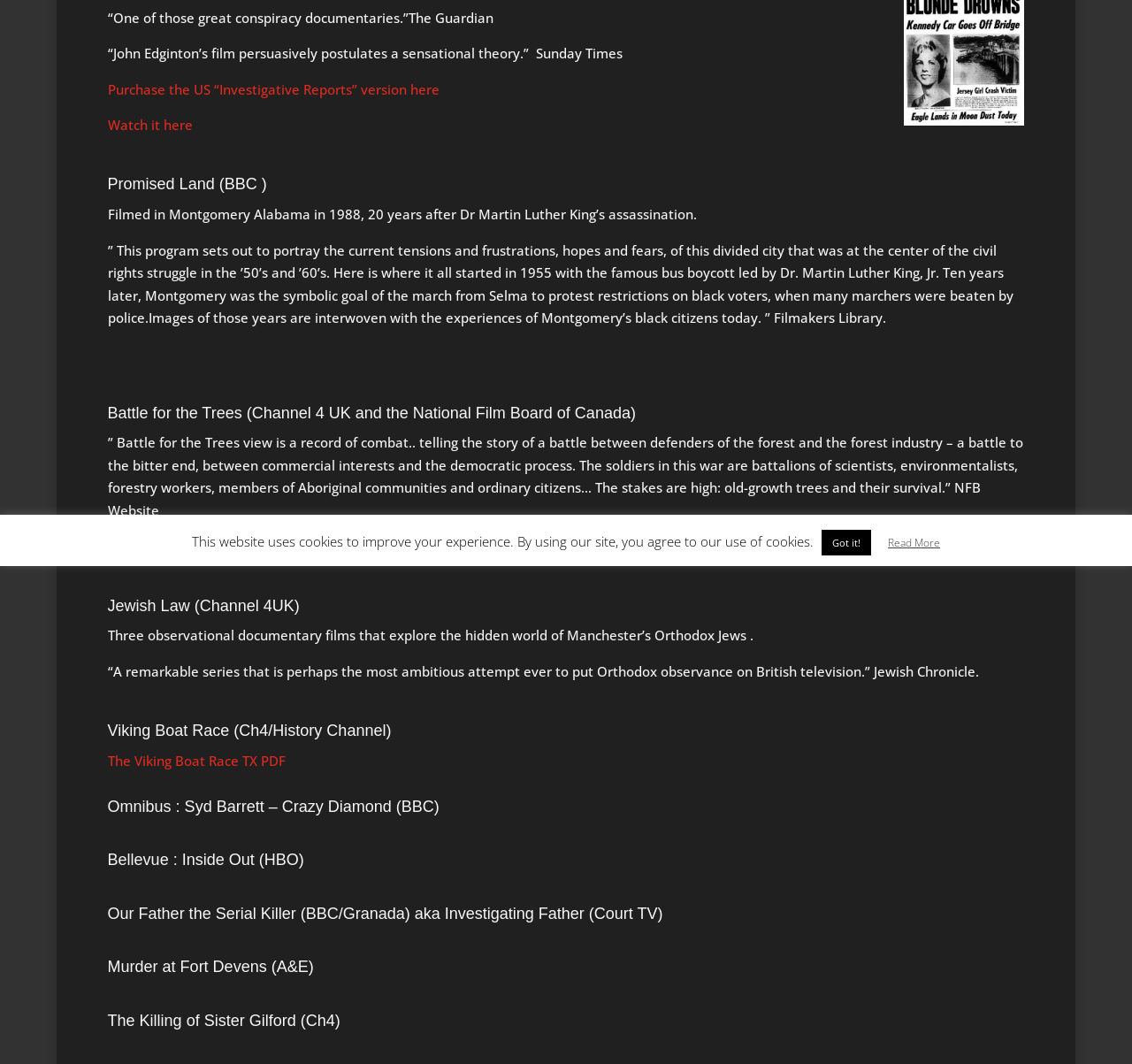Provide the bounding box coordinates of the HTML element this sentence describes: "MTV Unplugged in New York". The bounding box coordinates consist of four float numbers between 0 and 1, i.e., [left, top, right, bottom].

None